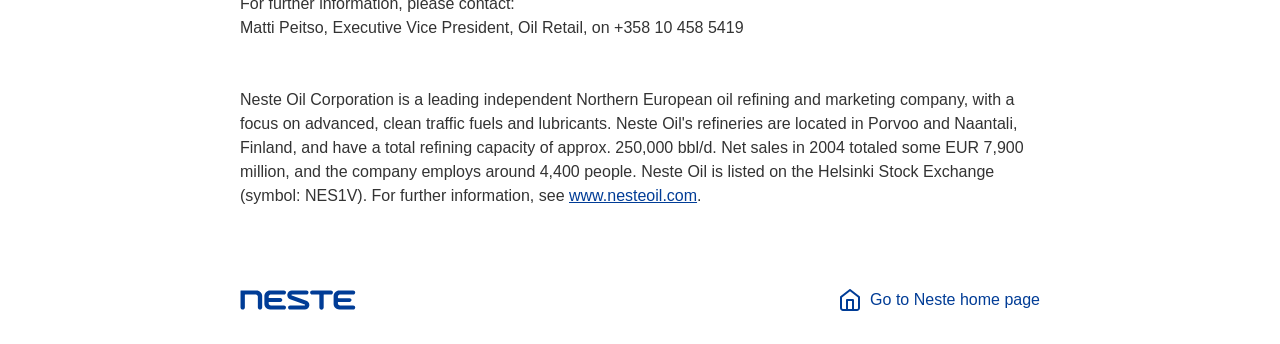Locate the bounding box of the UI element defined by this description: "www.nesteoil.com". The coordinates should be given as four float numbers between 0 and 1, formatted as [left, top, right, bottom].

[0.445, 0.544, 0.545, 0.593]